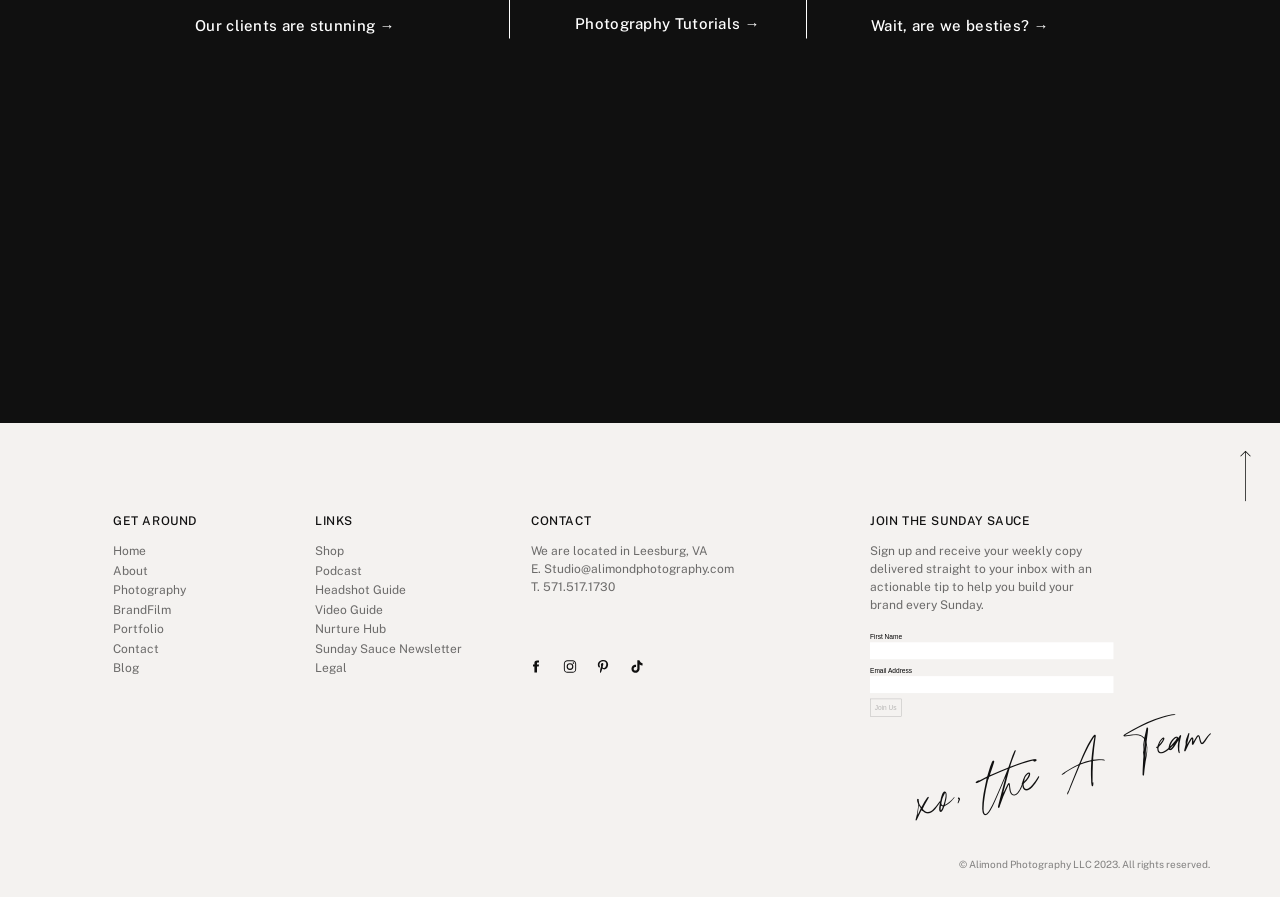Using the provided element description, identify the bounding box coordinates as (top-left x, top-left y, bottom-right x, bottom-right y). Ensure all values are between 0 and 1. Description: Photography Tutorials →

[0.449, 0.014, 0.627, 0.04]